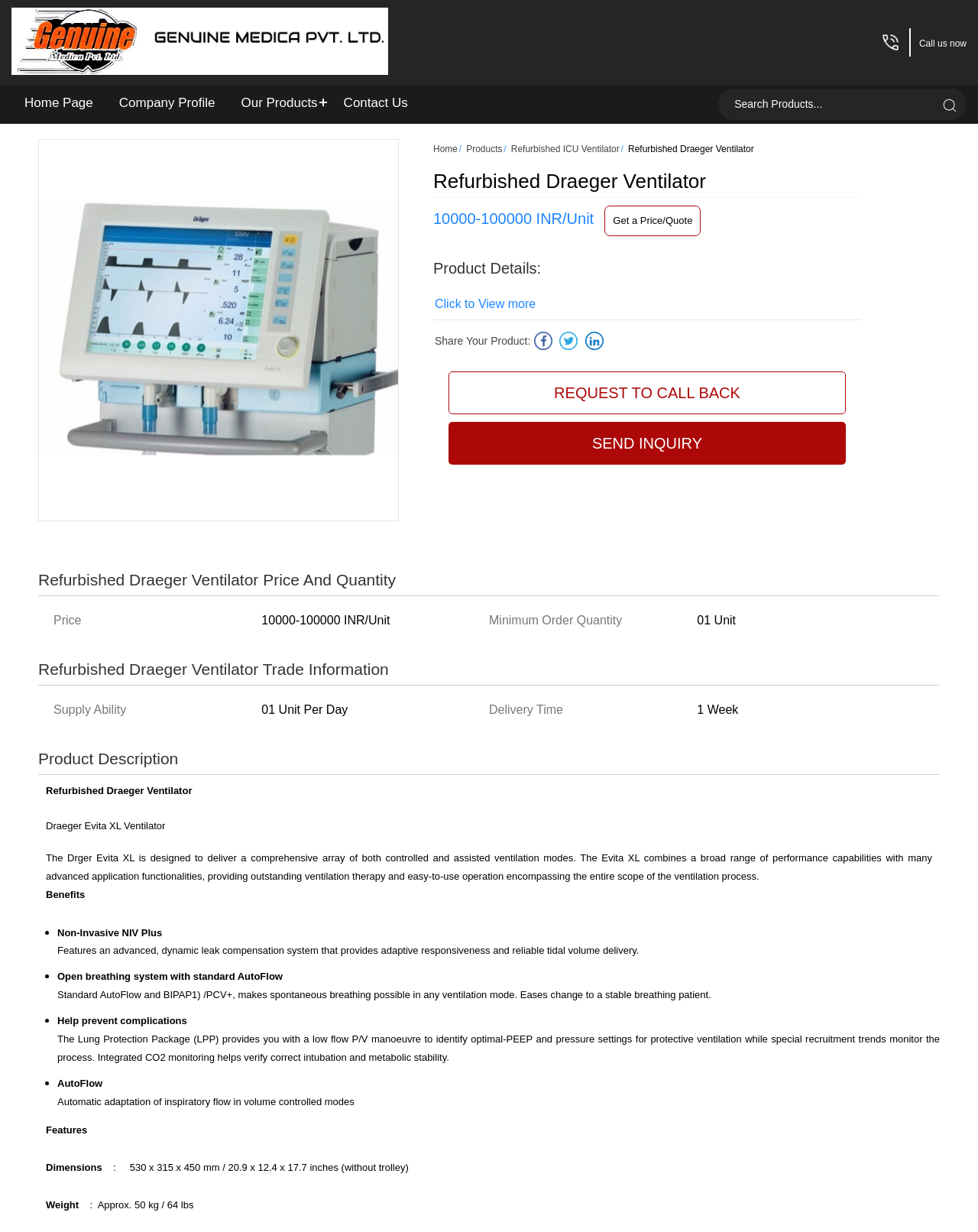Identify and provide the main heading of the webpage.

Refurbished Draeger Ventilator